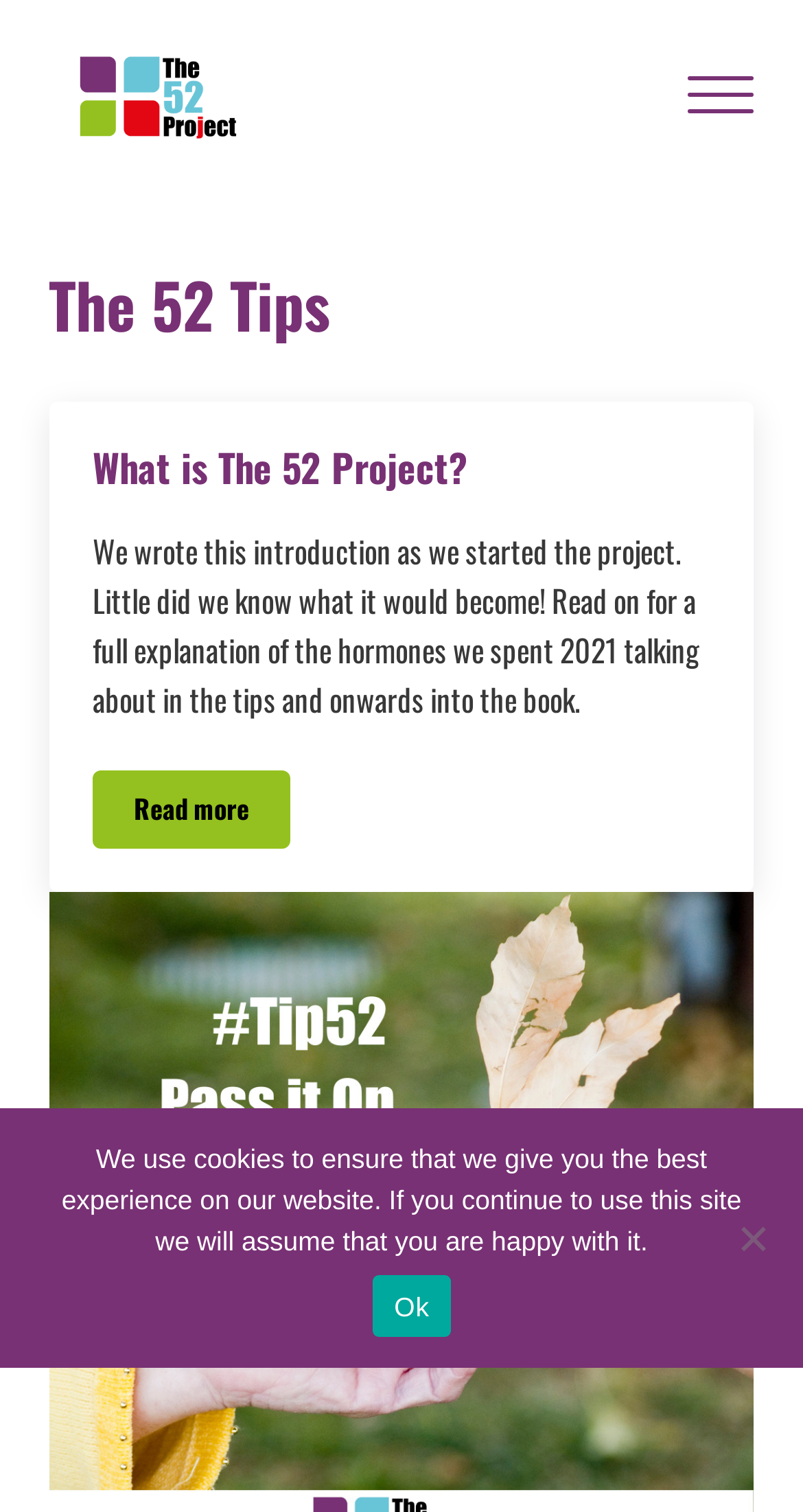Please study the image and answer the question comprehensively:
What is the content of the article 'What is The 52 Project?'?

I determined the answer by analyzing the article element with the heading 'What is The 52 Project?' and its corresponding static text element, which suggests that the article provides an introduction to the project.